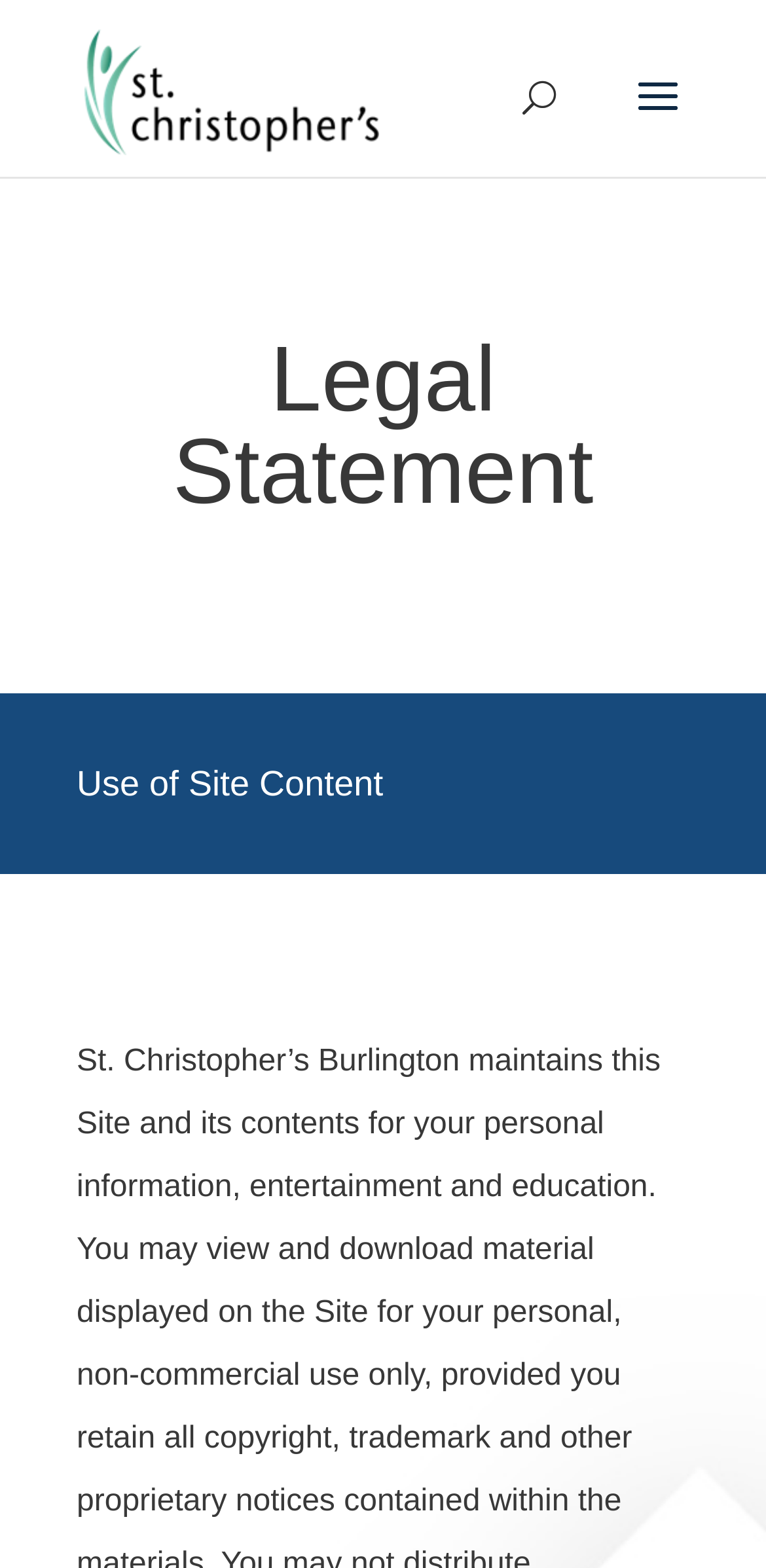Determine the bounding box coordinates of the UI element that matches the following description: "alt="St. Christopher's"". The coordinates should be four float numbers between 0 and 1 in the format [left, top, right, bottom].

[0.111, 0.045, 0.496, 0.066]